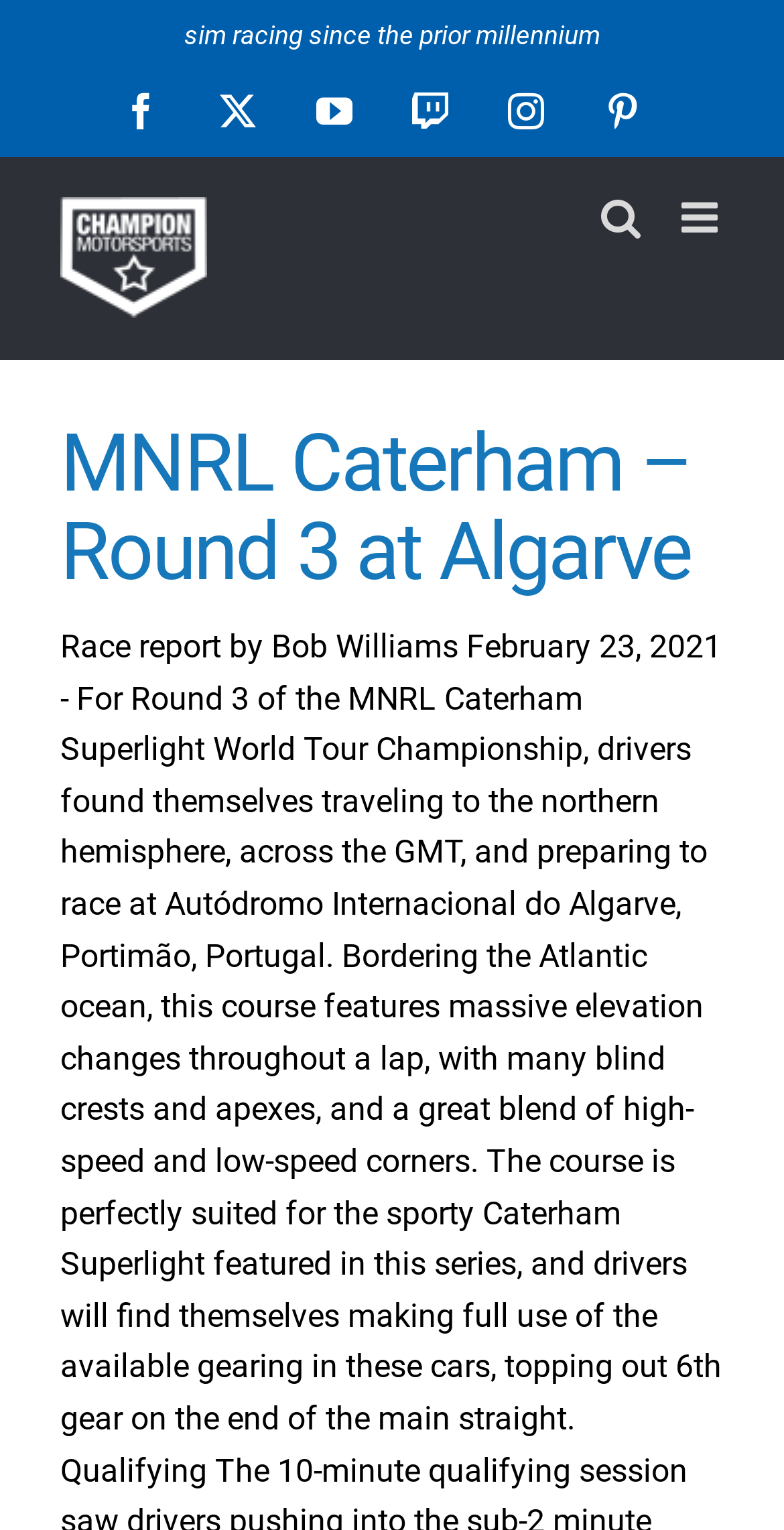Please locate the UI element described by "Go to Top" and provide its bounding box coordinates.

[0.695, 0.775, 0.808, 0.833]